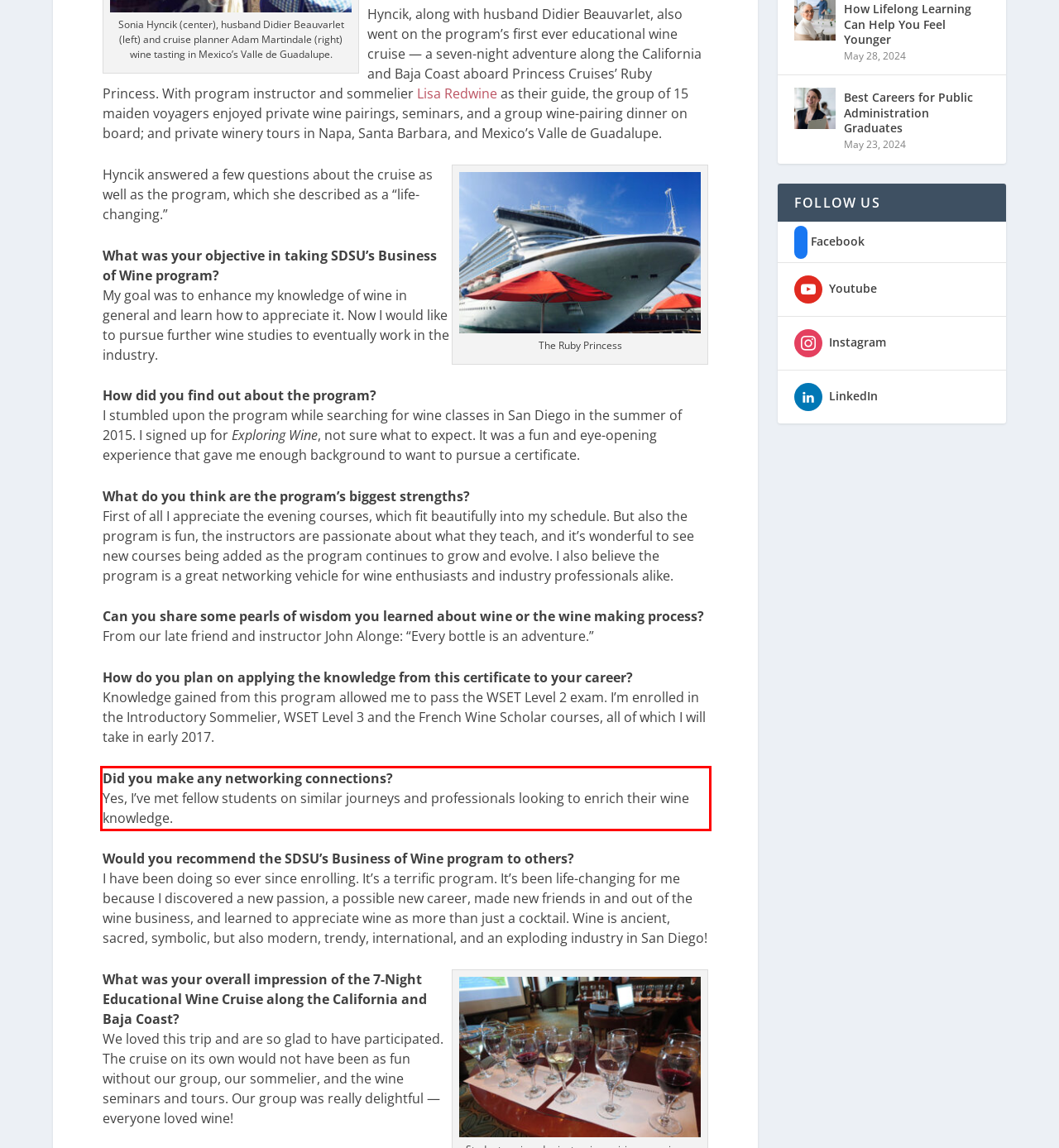Given a screenshot of a webpage containing a red bounding box, perform OCR on the text within this red bounding box and provide the text content.

Did you make any networking connections? Yes, I’ve met fellow students on similar journeys and professionals looking to enrich their wine knowledge.